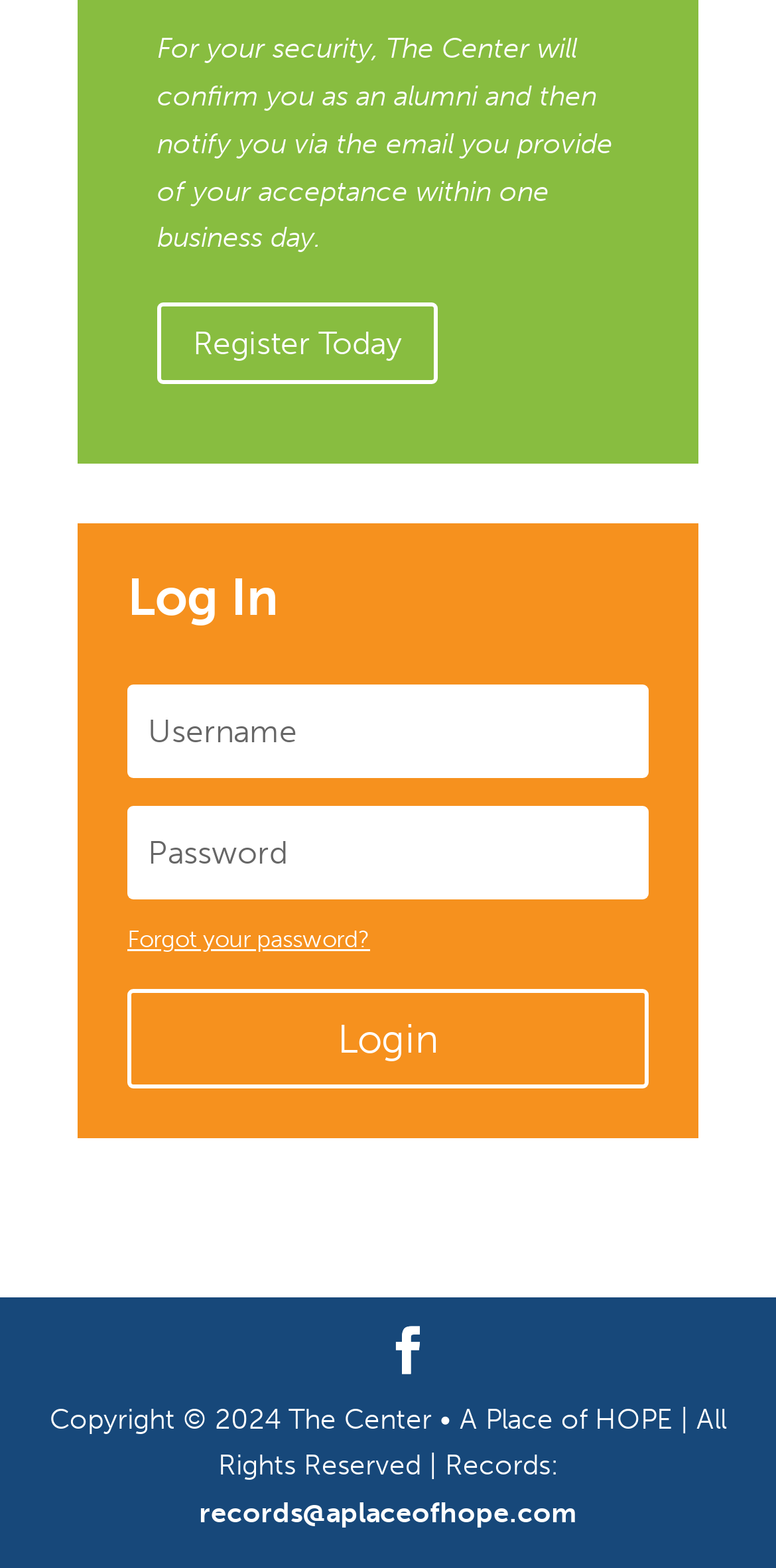What is the purpose of the Register Today link?
Carefully analyze the image and provide a detailed answer to the question.

The Register Today link is located above the Log In section, and the text above it mentions that The Center will confirm the user as an alumni and notify them via email. This suggests that the link is for registering as an alumni.